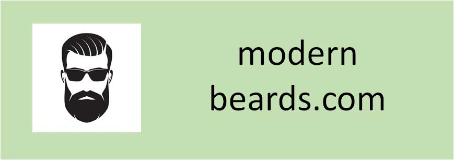Give a detailed account of the visual elements in the image.

This image features a stylized logo representing "Modern Beards," accompanied by a sleek, modern design that highlights a man with a beard wearing sunglasses. The aesthetic combines a minimalist approach with a vibrant green background, making the black and white logo stand out prominently. The text "modern beards.com" is presented in a clean, contemporary font, emphasizing the brand identity associated with beard grooming and styles. This visual is likely aimed at attracting visitors interested in beard care and sophistication, aligning with the content theme of the website, which focuses on guiding users in choosing and maintaining the best beard trimmers.